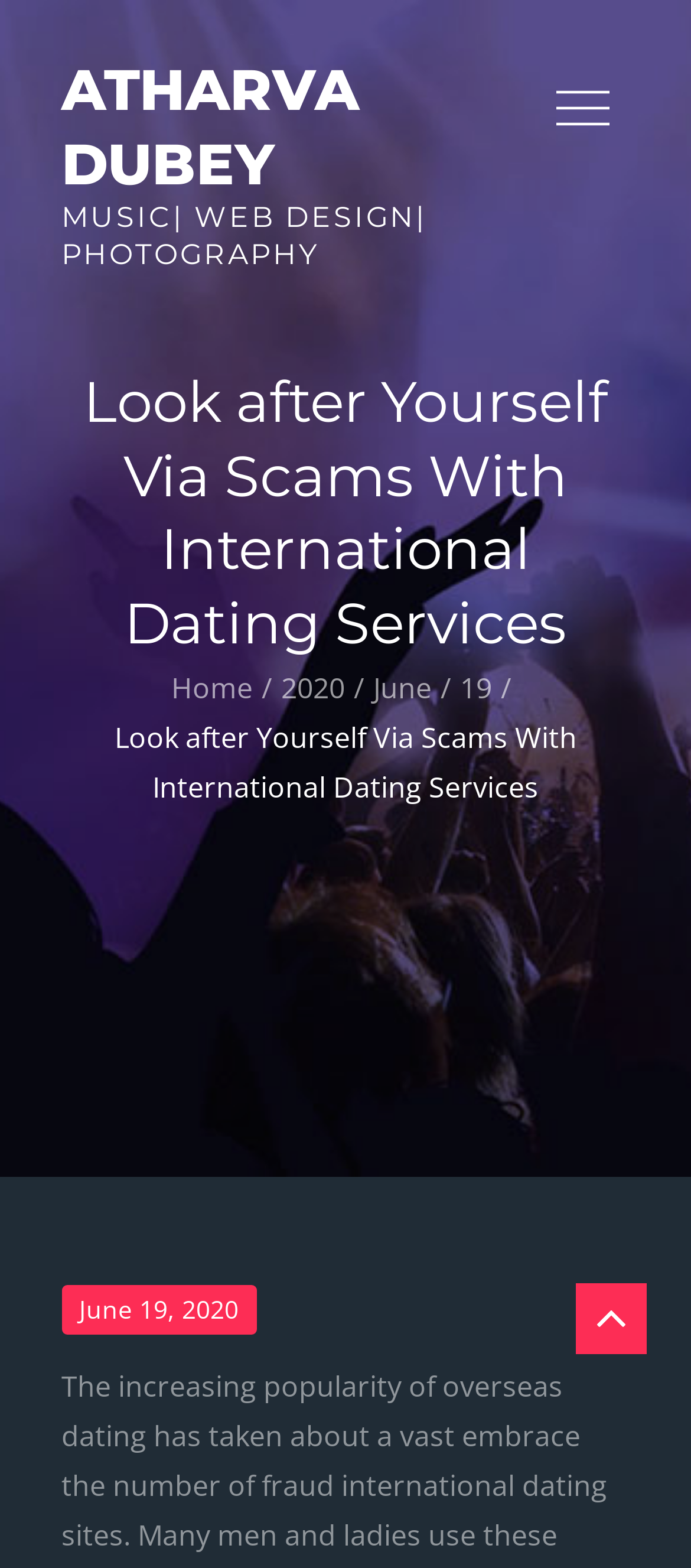What is the type of the first element on the page?
Using the image, provide a detailed and thorough answer to the question.

I determined the type of the first element on the page by looking at the element with the bounding box coordinates [0.773, 0.034, 0.912, 0.102] which is a button.